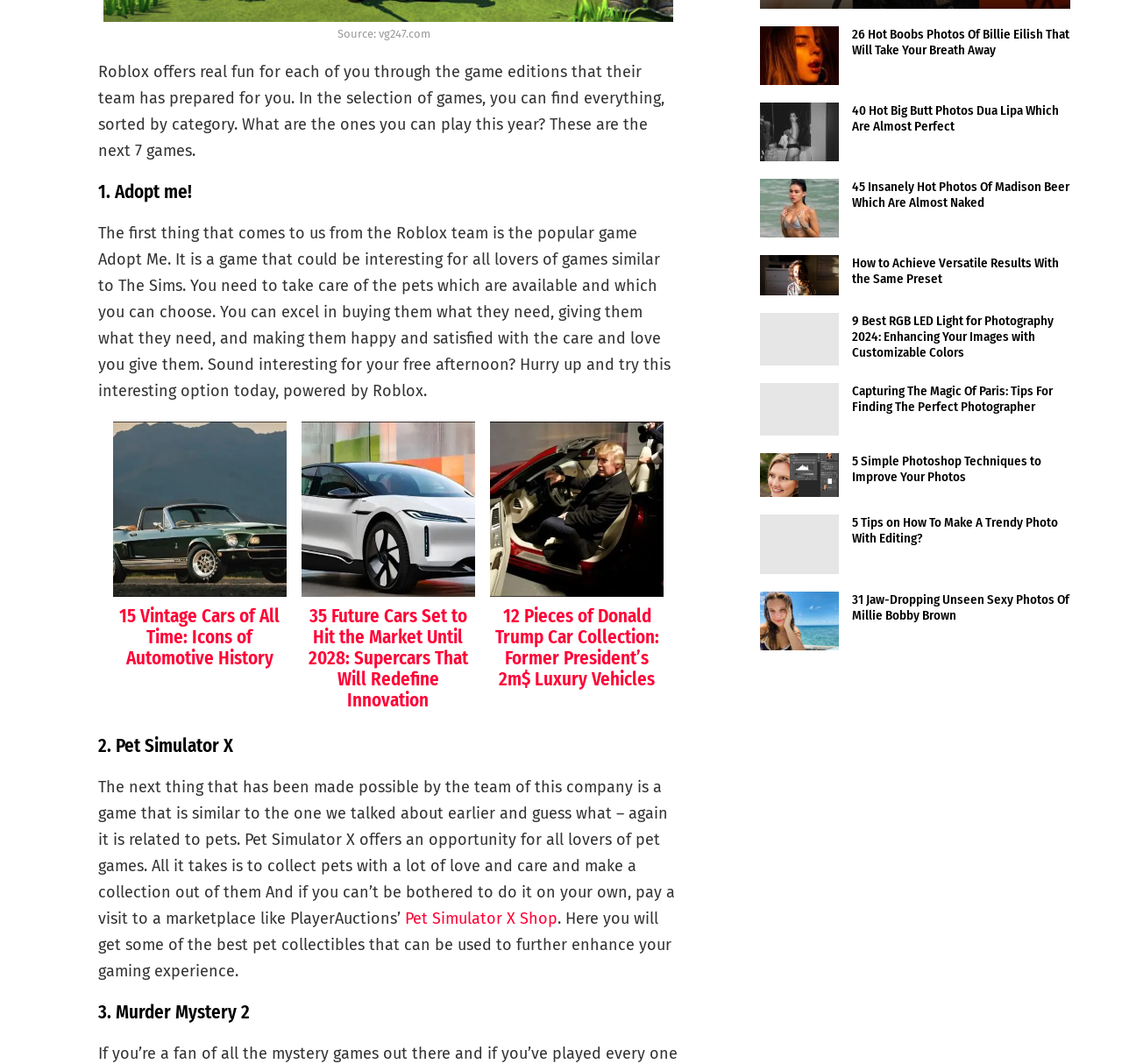What is the topic of the third article?
Using the image as a reference, deliver a detailed and thorough answer to the question.

The topic of the third article is 'Murder Mystery 2', which is a game mentioned in the article. This information can be found in the heading element with the text '3. Murder Mystery 2'.